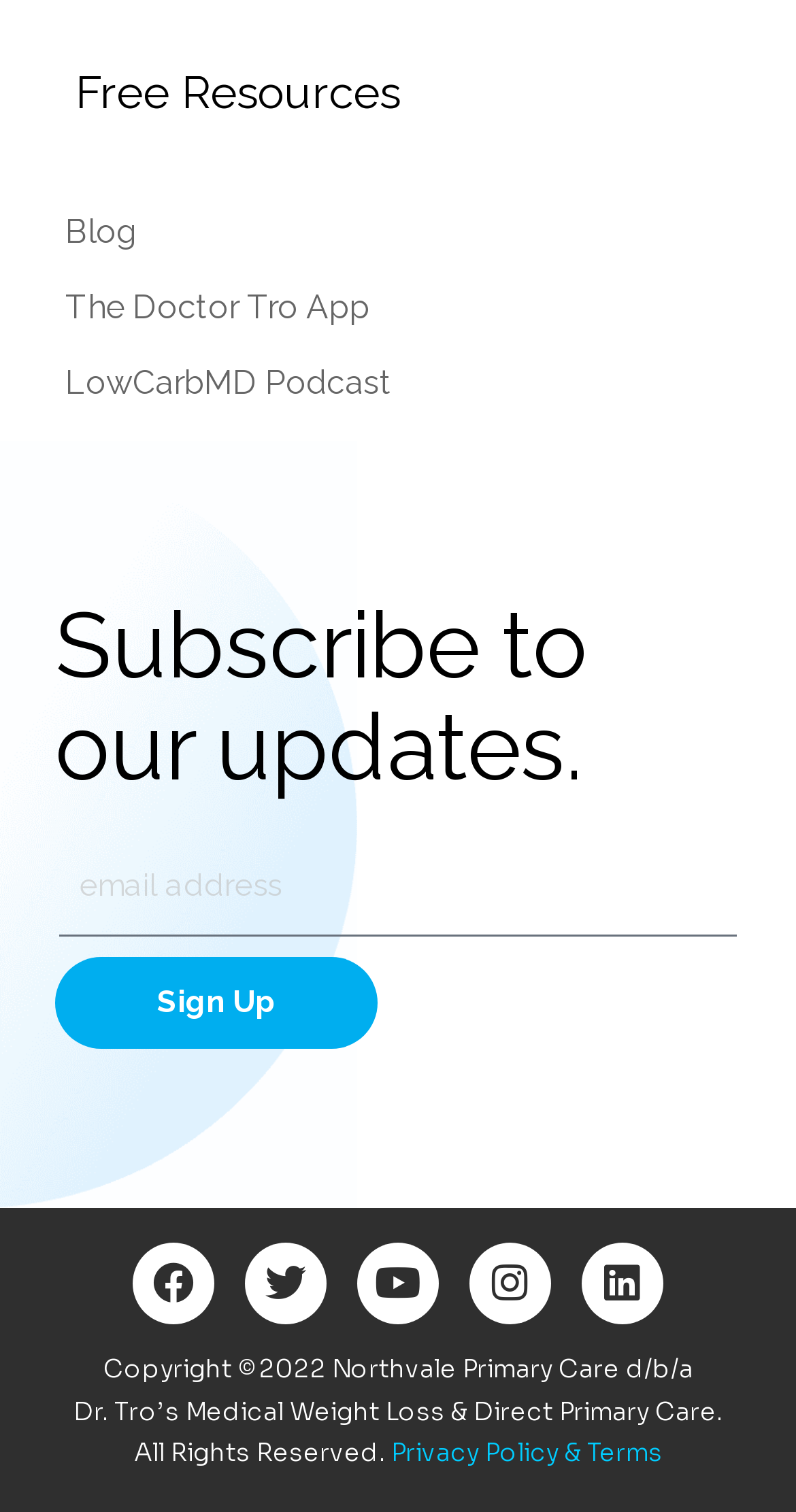Locate the bounding box coordinates of the region to be clicked to comply with the following instruction: "Read the 'Privacy Policy & Terms'". The coordinates must be four float numbers between 0 and 1, in the form [left, top, right, bottom].

[0.491, 0.95, 0.832, 0.97]